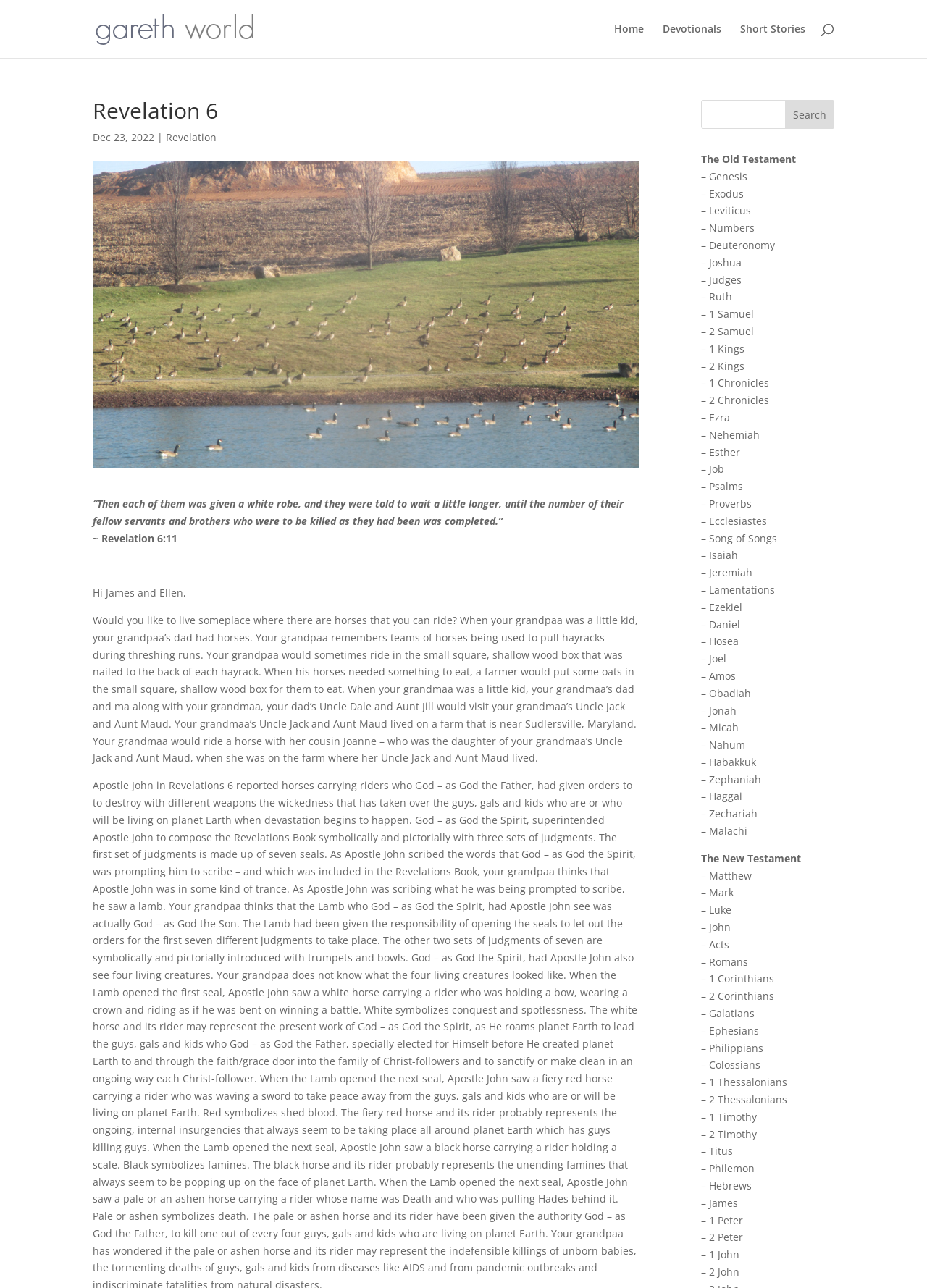Identify the bounding box coordinates of the part that should be clicked to carry out this instruction: "Go to the previous post".

None